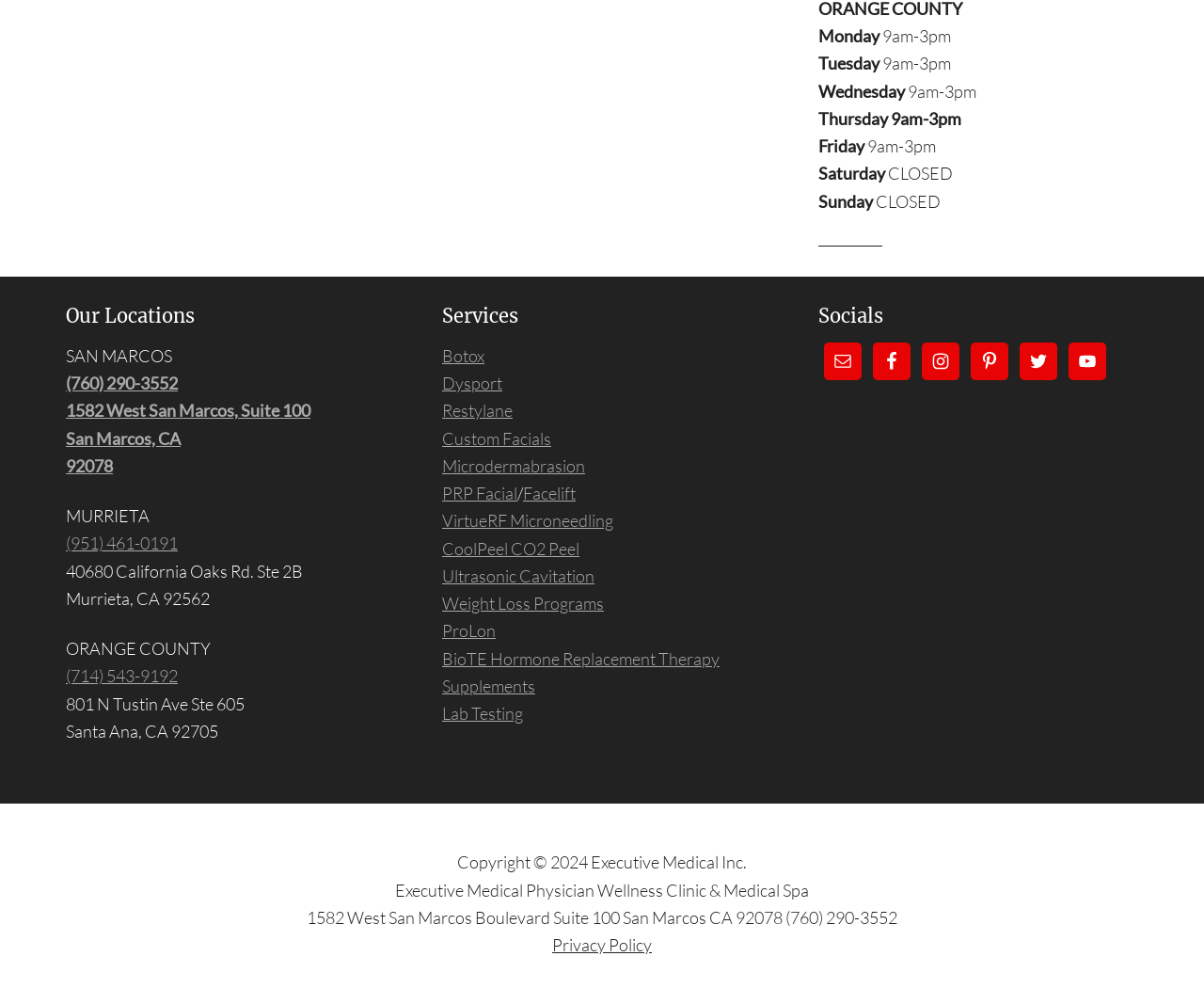Locate the bounding box of the UI element described by: "(951) 461-0191" in the given webpage screenshot.

[0.055, 0.531, 0.148, 0.551]